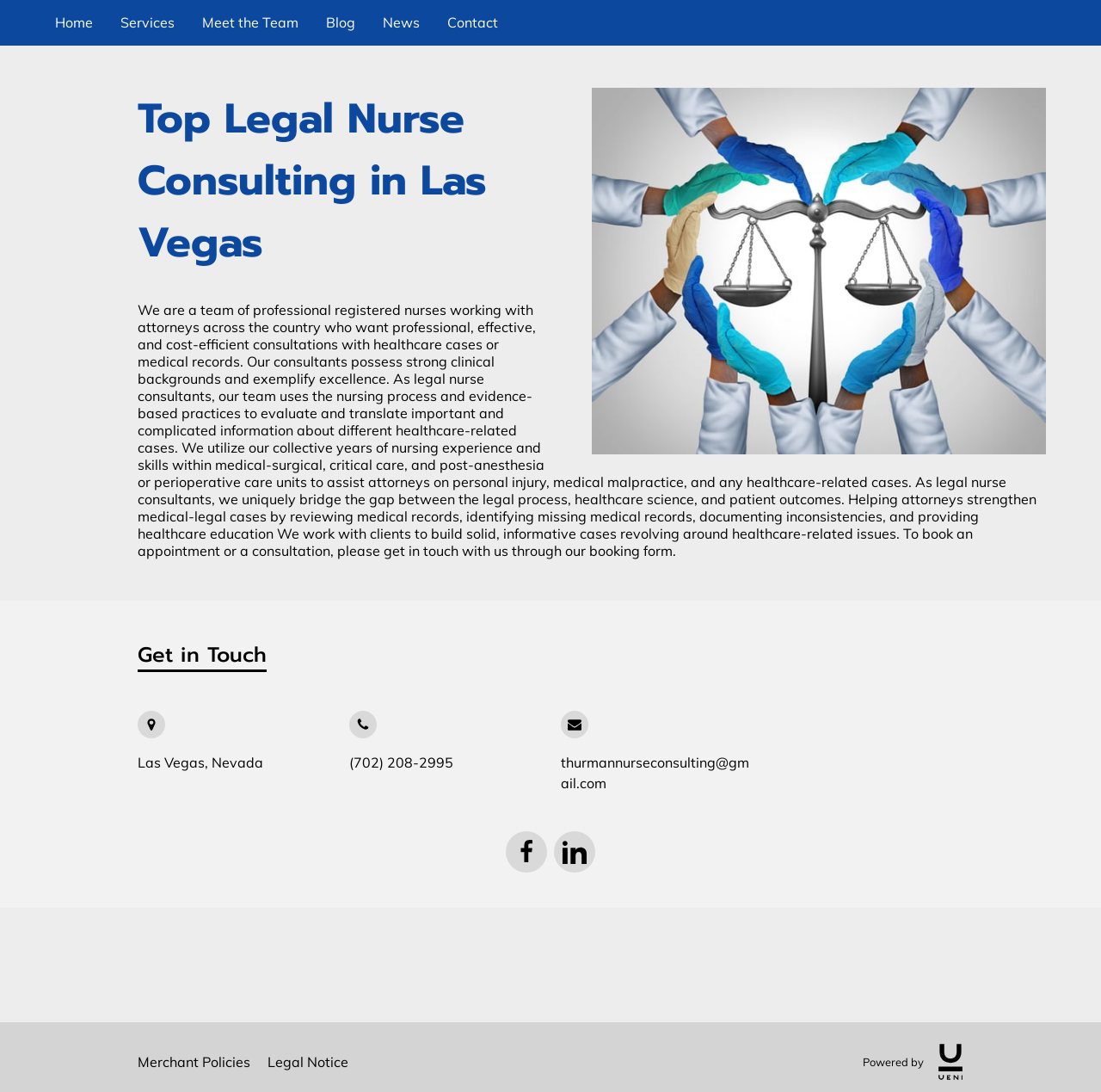Answer the question below using just one word or a short phrase: 
What is the profession of the team?

Registered nurses